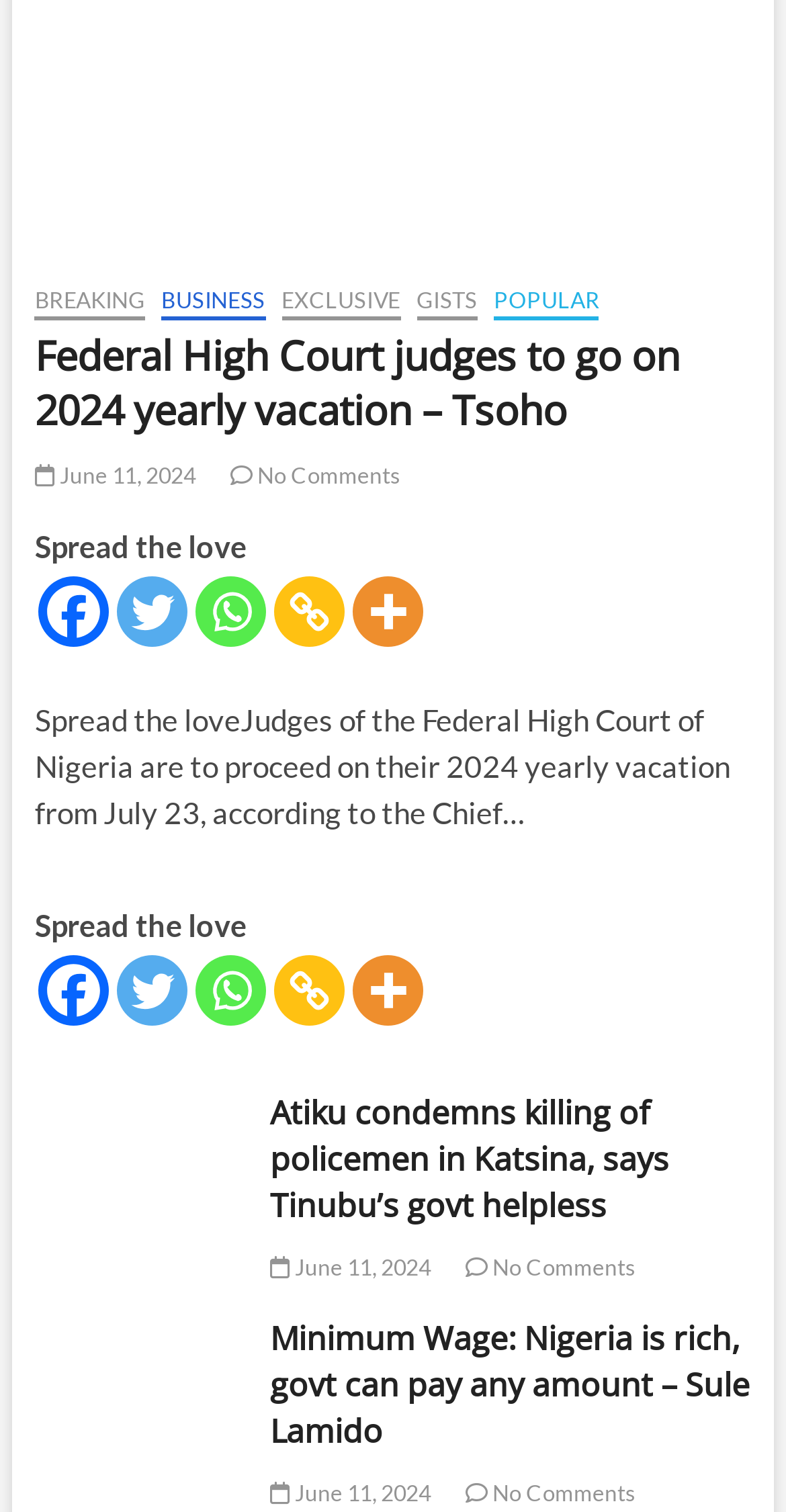Please locate the bounding box coordinates of the element that needs to be clicked to achieve the following instruction: "Read the news about Atiku condemning killing of policemen". The coordinates should be four float numbers between 0 and 1, i.e., [left, top, right, bottom].

[0.343, 0.721, 0.956, 0.813]